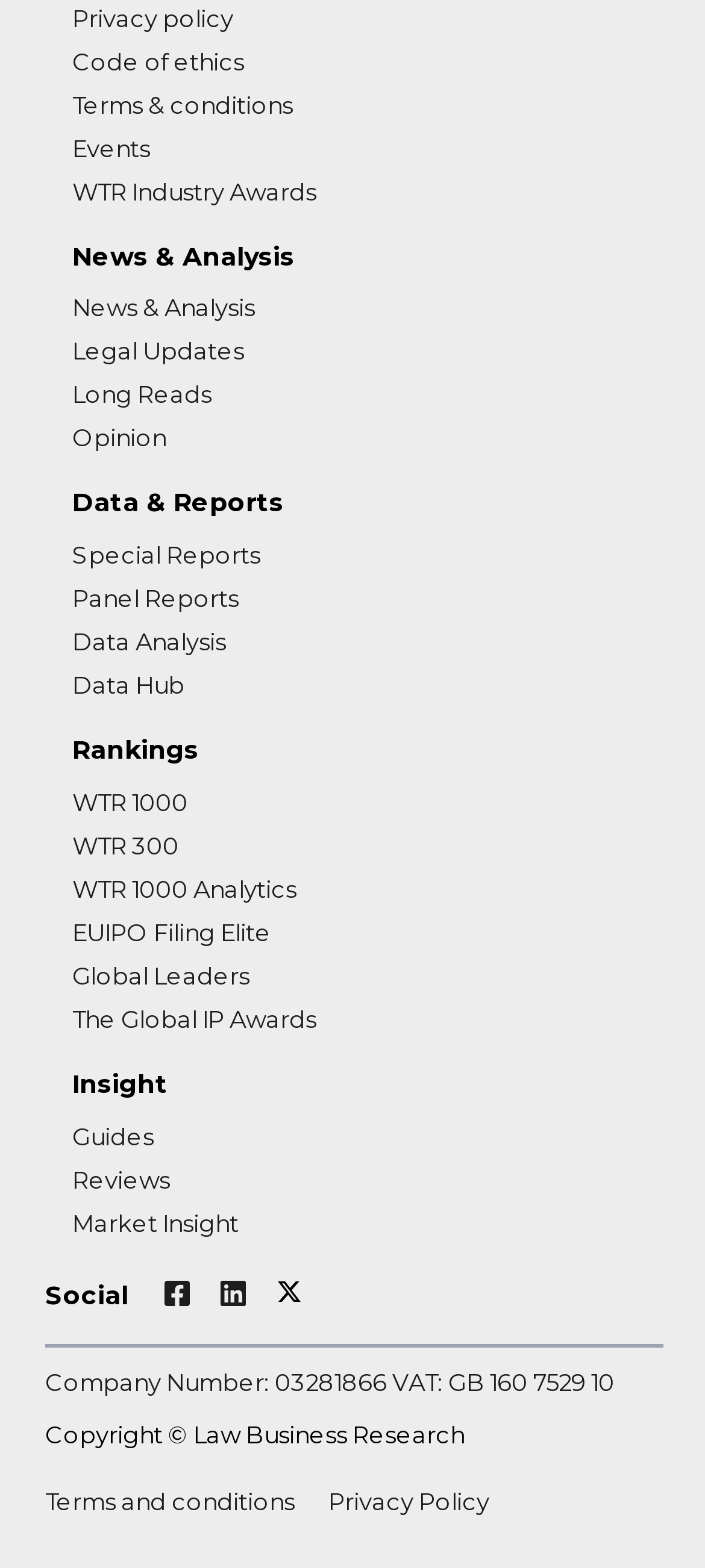What type of content does this website provide?
Answer with a single word or phrase, using the screenshot for reference.

News and analysis